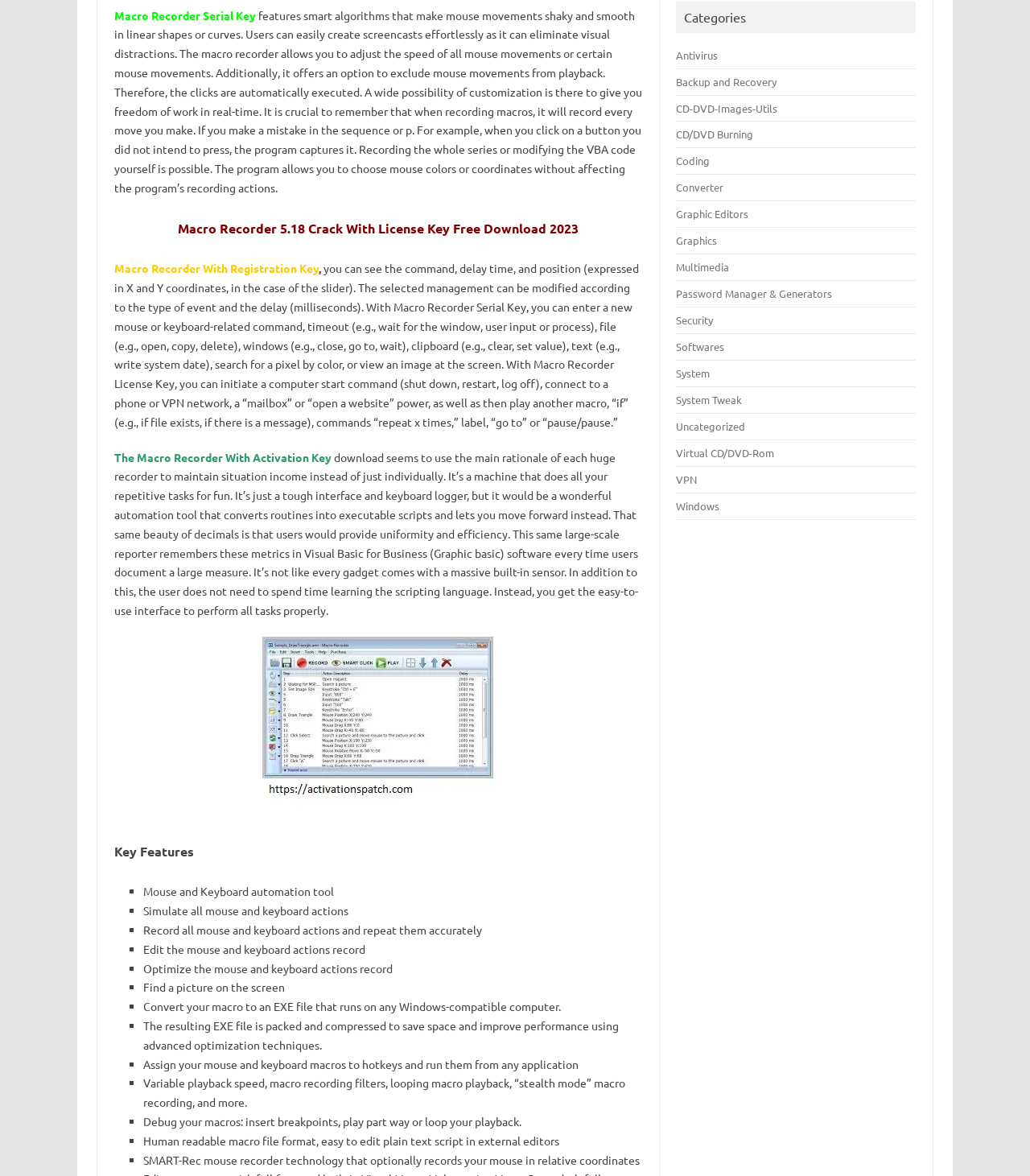Bounding box coordinates are to be given in the format (top-left x, top-left y, bottom-right x, bottom-right y). All values must be floating point numbers between 0 and 1. Provide the bounding box coordinate for the UI element described as: Graphic Editors

[0.657, 0.176, 0.727, 0.188]